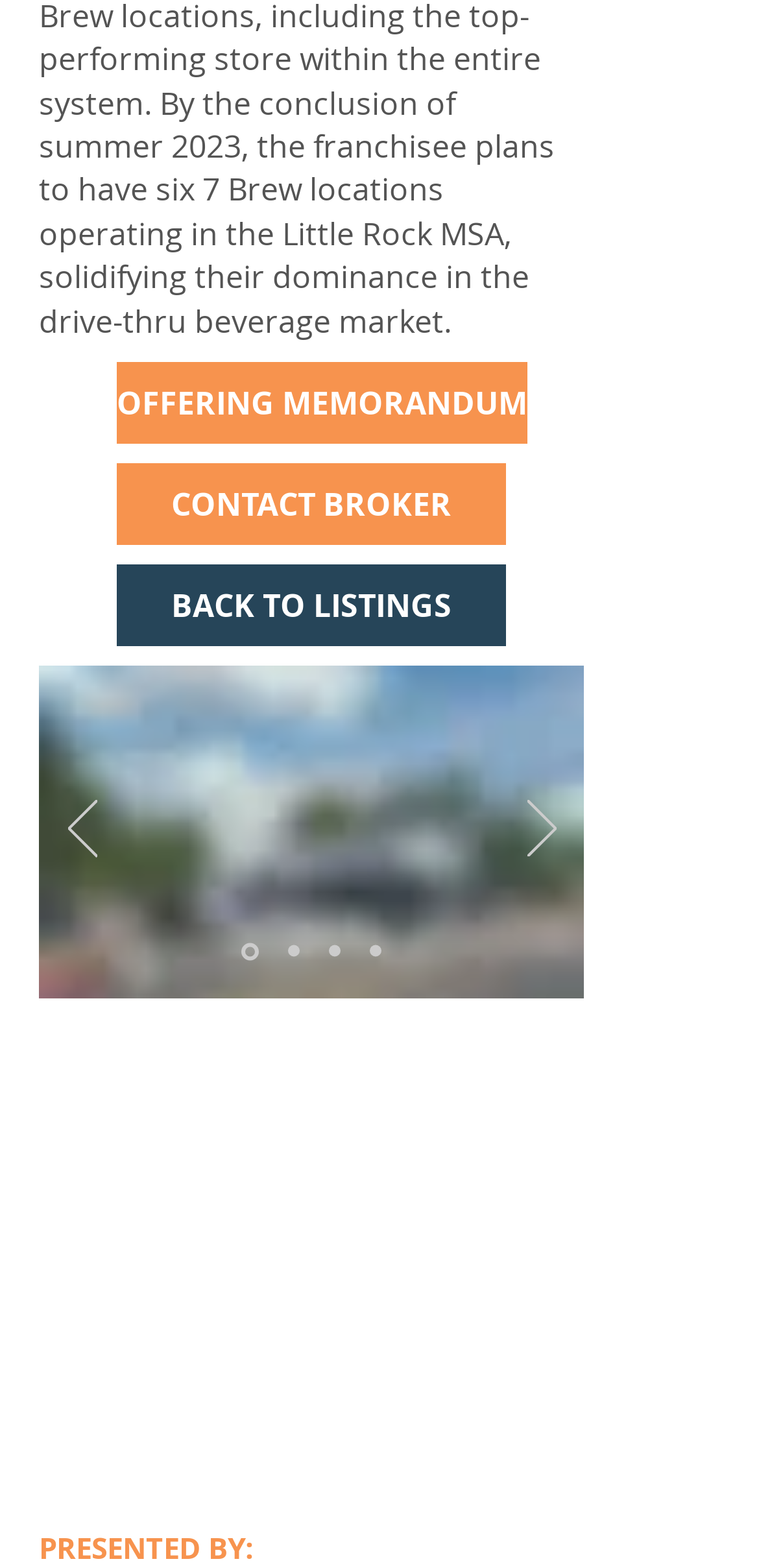Provide the bounding box coordinates, formatted as (top-left x, top-left y, bottom-right x, bottom-right y), with all values being floating point numbers between 0 and 1. Identify the bounding box of the UI element that matches the description: aria-label="Slide 1"

[0.318, 0.601, 0.341, 0.612]